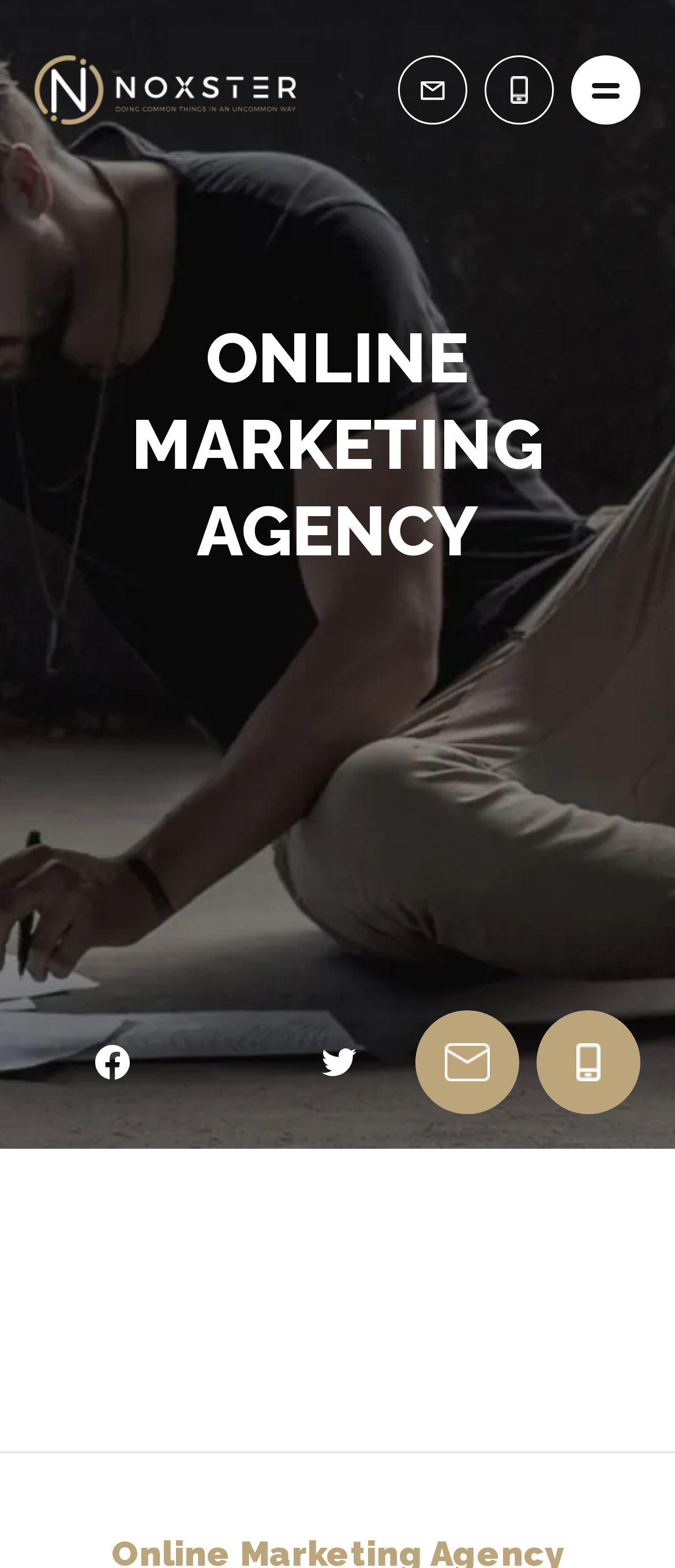Answer the question below using just one word or a short phrase: 
What is the tagline of the company?

Affordable, Professional SEO Services